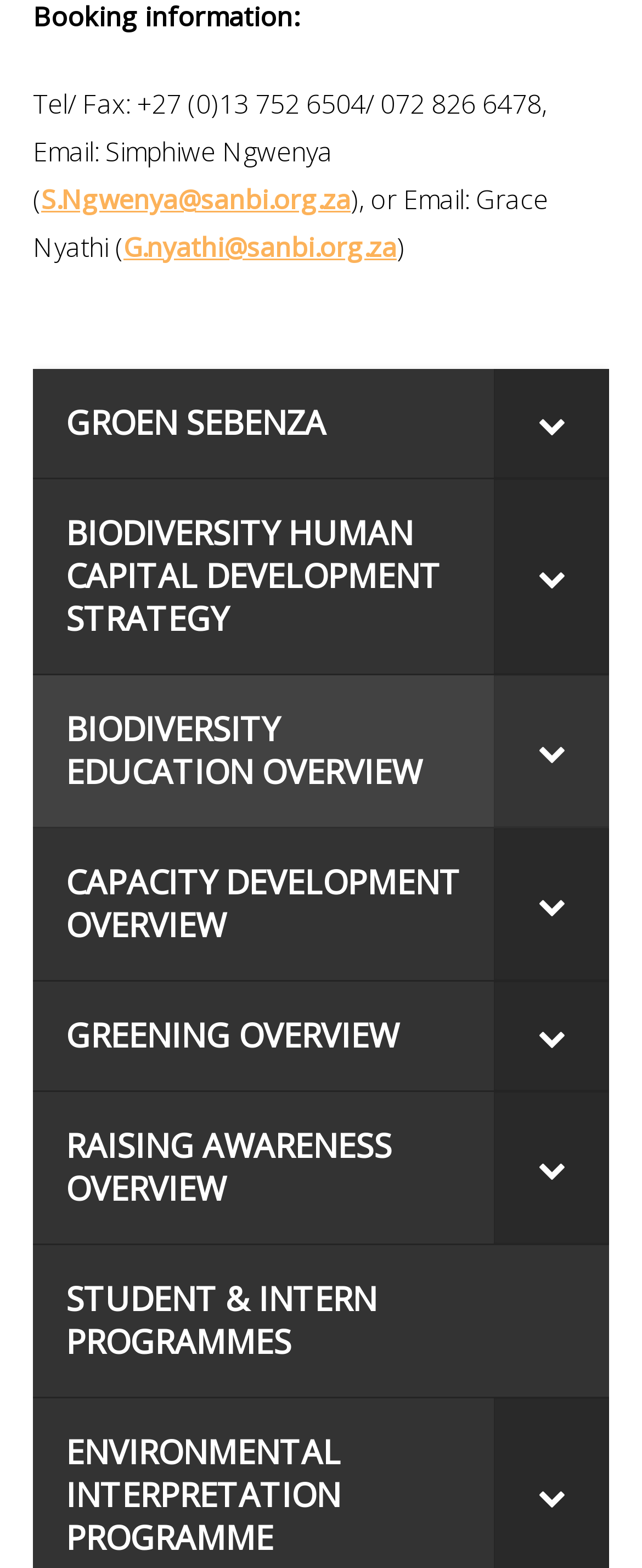From the webpage screenshot, identify the region described by Groen Sebenza. Provide the bounding box coordinates as (top-left x, top-left y, bottom-right x, bottom-right y), with each value being a floating point number between 0 and 1.

[0.051, 0.236, 0.949, 0.306]